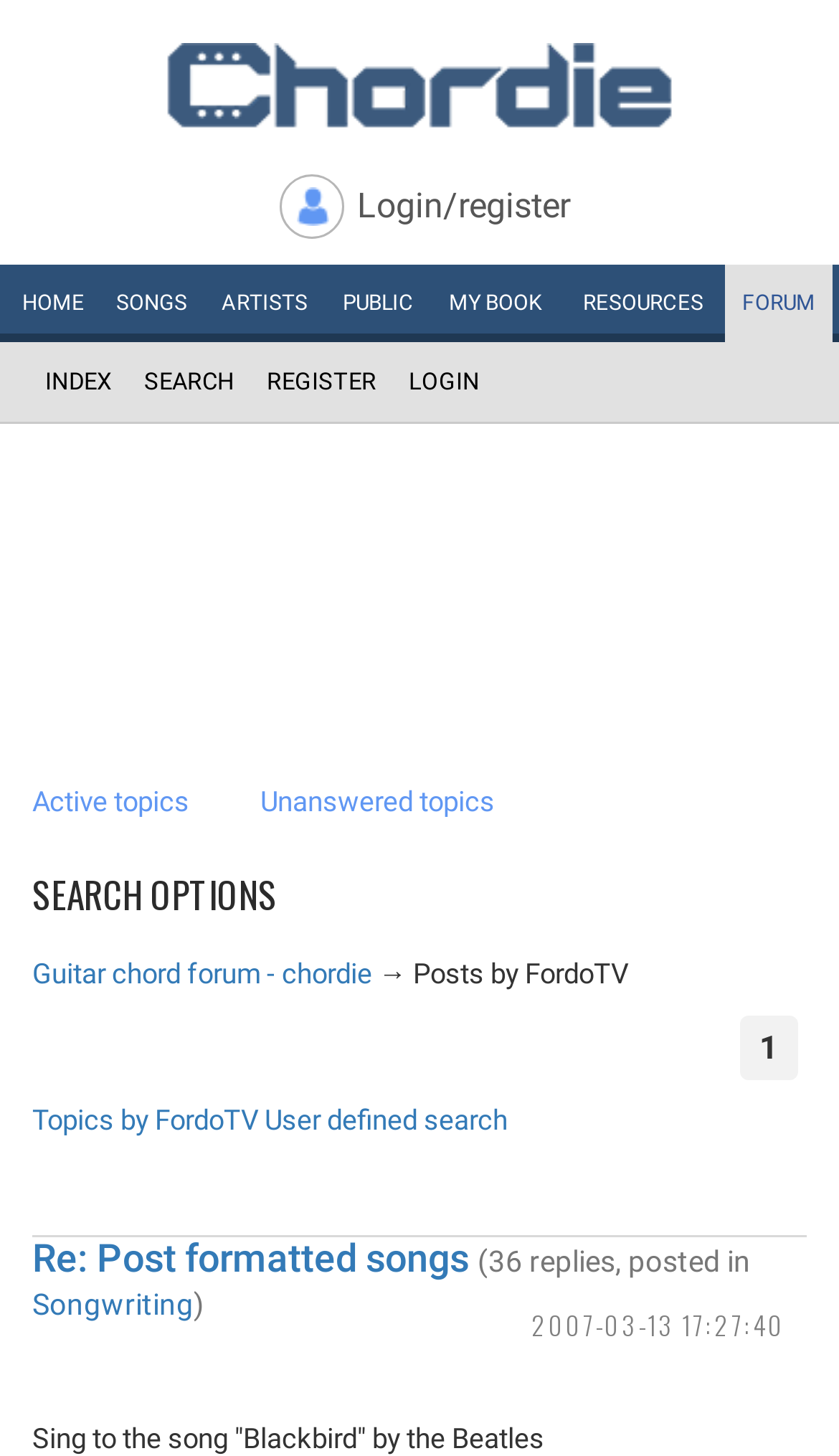Please provide the bounding box coordinate of the region that matches the element description: Guitar chord forum - chordie. Coordinates should be in the format (top-left x, top-left y, bottom-right x, bottom-right y) and all values should be between 0 and 1.

[0.038, 0.658, 0.444, 0.68]